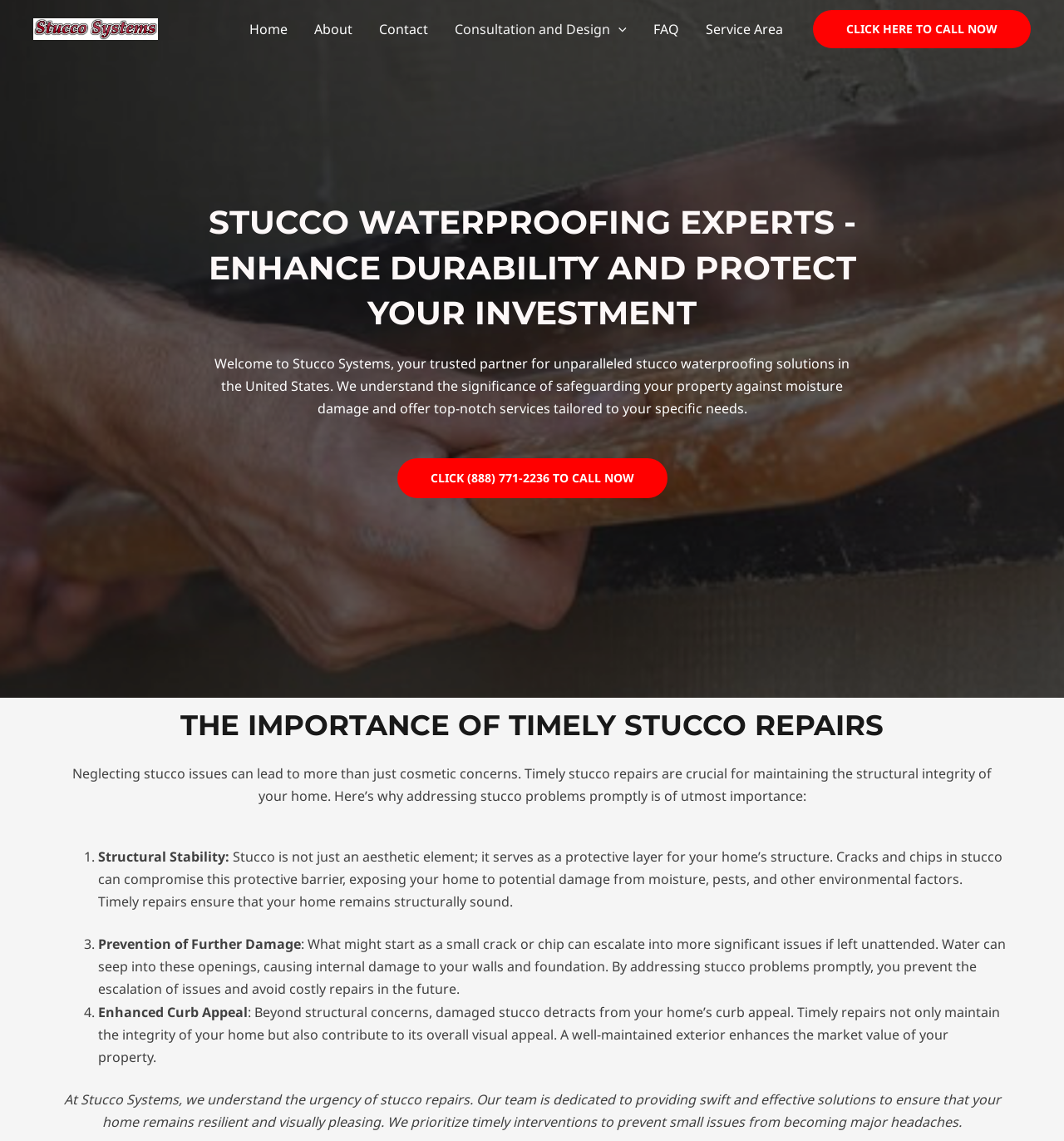Please identify the bounding box coordinates of the element's region that I should click in order to complete the following instruction: "Click on CLICK HERE TO CALL NOW". The bounding box coordinates consist of four float numbers between 0 and 1, i.e., [left, top, right, bottom].

[0.764, 0.009, 0.969, 0.042]